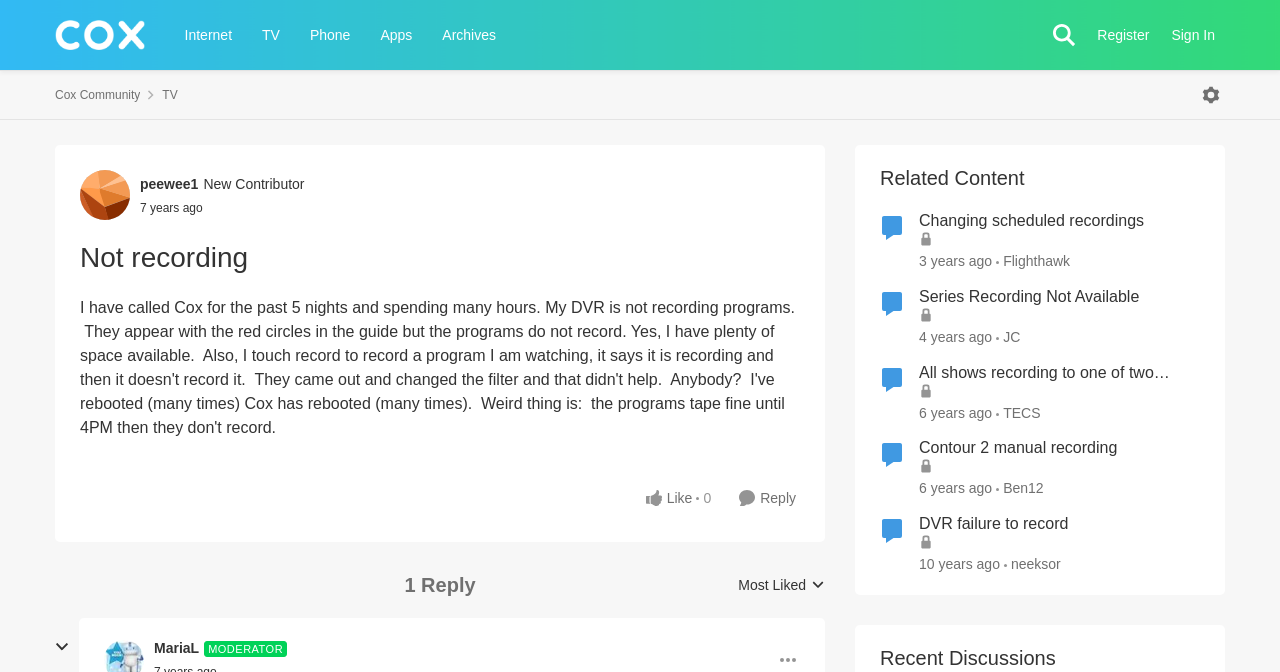Illustrate the webpage with a detailed description.

This webpage is a forum discussion page titled "Not recording | Cox Community". At the top, there is a brand logo and a navigation menu with links to "Internet", "TV", "Phone", "Apps", and "Archives". Below the navigation menu, there is a search button and links to "Register" and "Sign In".

The main content of the page is a forum discussion thread. The thread starts with a heading "Forum Discussion" followed by an article section that contains the original post. The original post has a heading "Not recording" and is written by an author named "peewee1". The post has a "Like" button, a "Reply" button, and a kudos count button.

Below the original post, there is a section with a heading "1 Reply" that contains a reply to the original post written by an author named "MariaL", who is a moderator. The reply has an "Open Menu" button.

On the right side of the page, there is a section titled "Related Content" that lists several related forum discussions. Each discussion has a heading, a link to the discussion, and information about the author and the date it was posted. The discussions are listed in a vertical column and are separated by small icons.

At the bottom of the page, there is a section titled "Recent Discussions" that lists several recent forum discussions. Each discussion has a heading, a link to the discussion, and information about the author and the date it was posted.